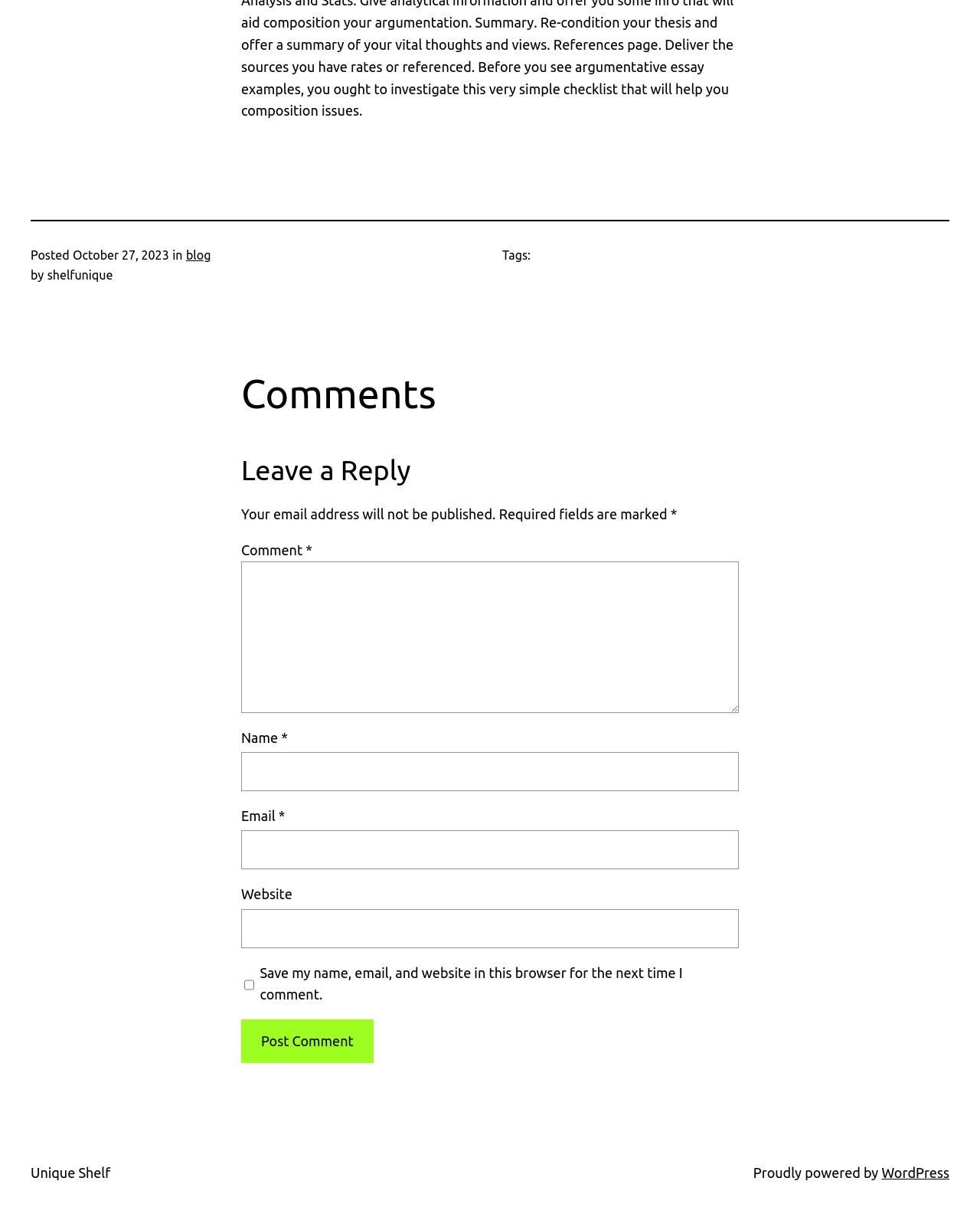Based on the element description: "parent_node: Name * name="author"", identify the UI element and provide its bounding box coordinates. Use four float numbers between 0 and 1, [left, top, right, bottom].

[0.246, 0.618, 0.754, 0.65]